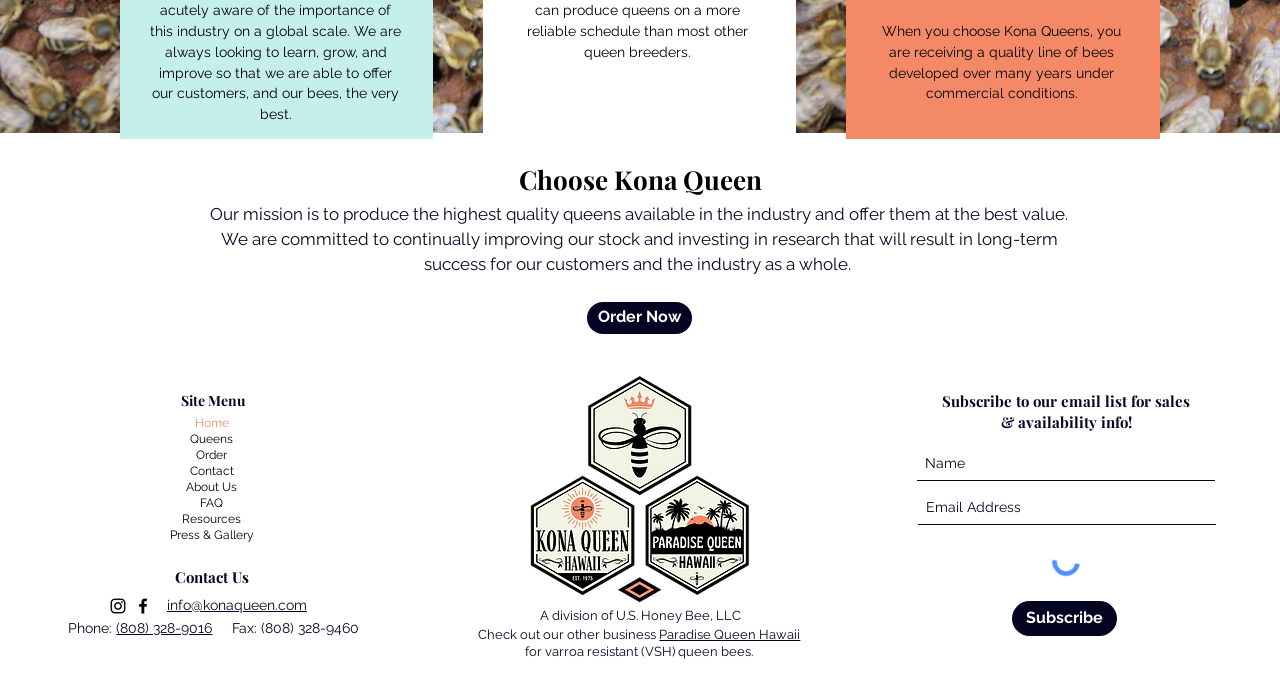Bounding box coordinates are specified in the format (top-left x, top-left y, bottom-right x, bottom-right y). All values are floating point numbers bounded between 0 and 1. Please provide the bounding box coordinate of the region this sentence describes: Press & Gallery

[0.106, 0.761, 0.225, 0.784]